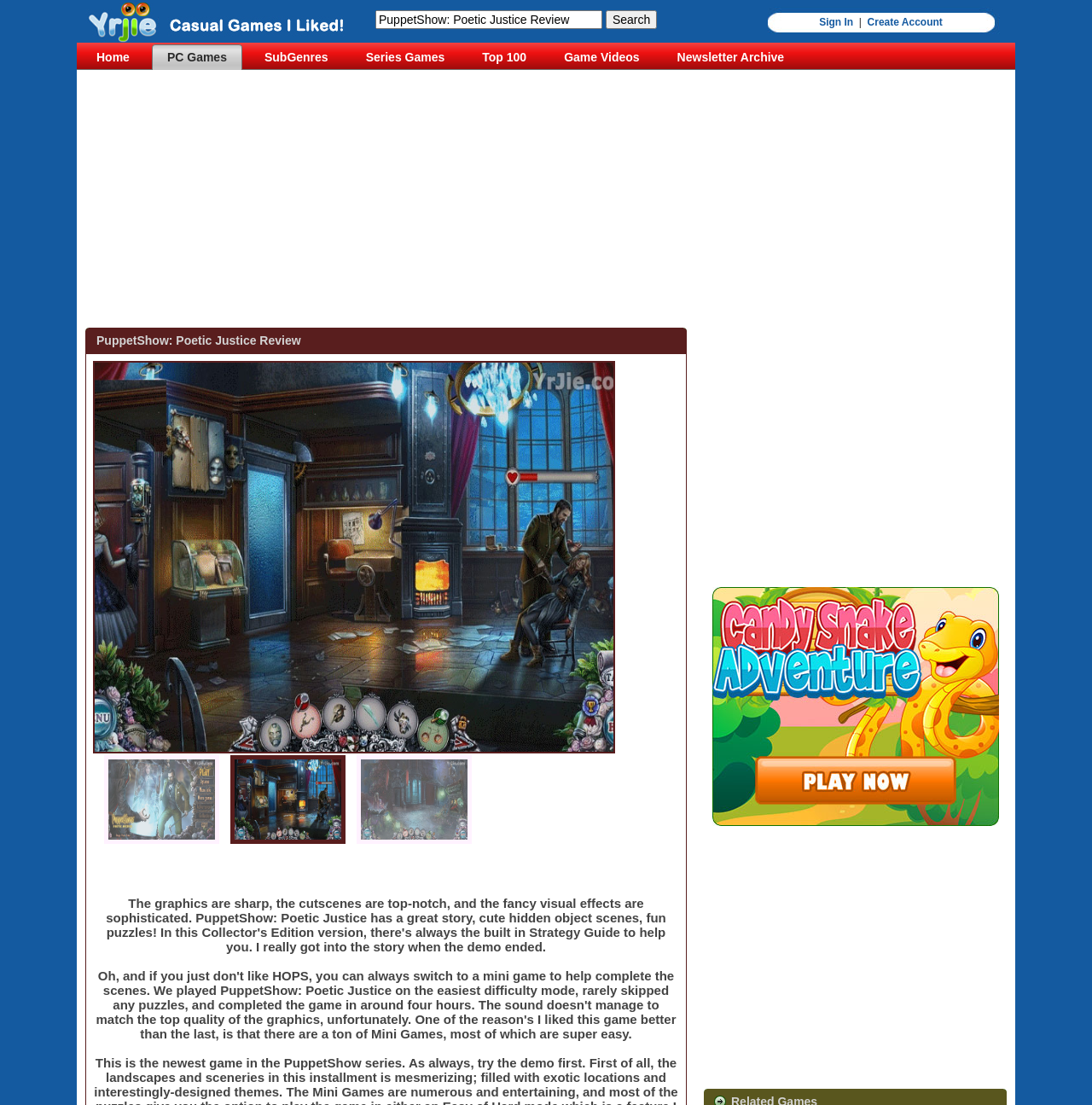Respond with a single word or phrase:
What is the text of the link at the top right corner?

Sign In